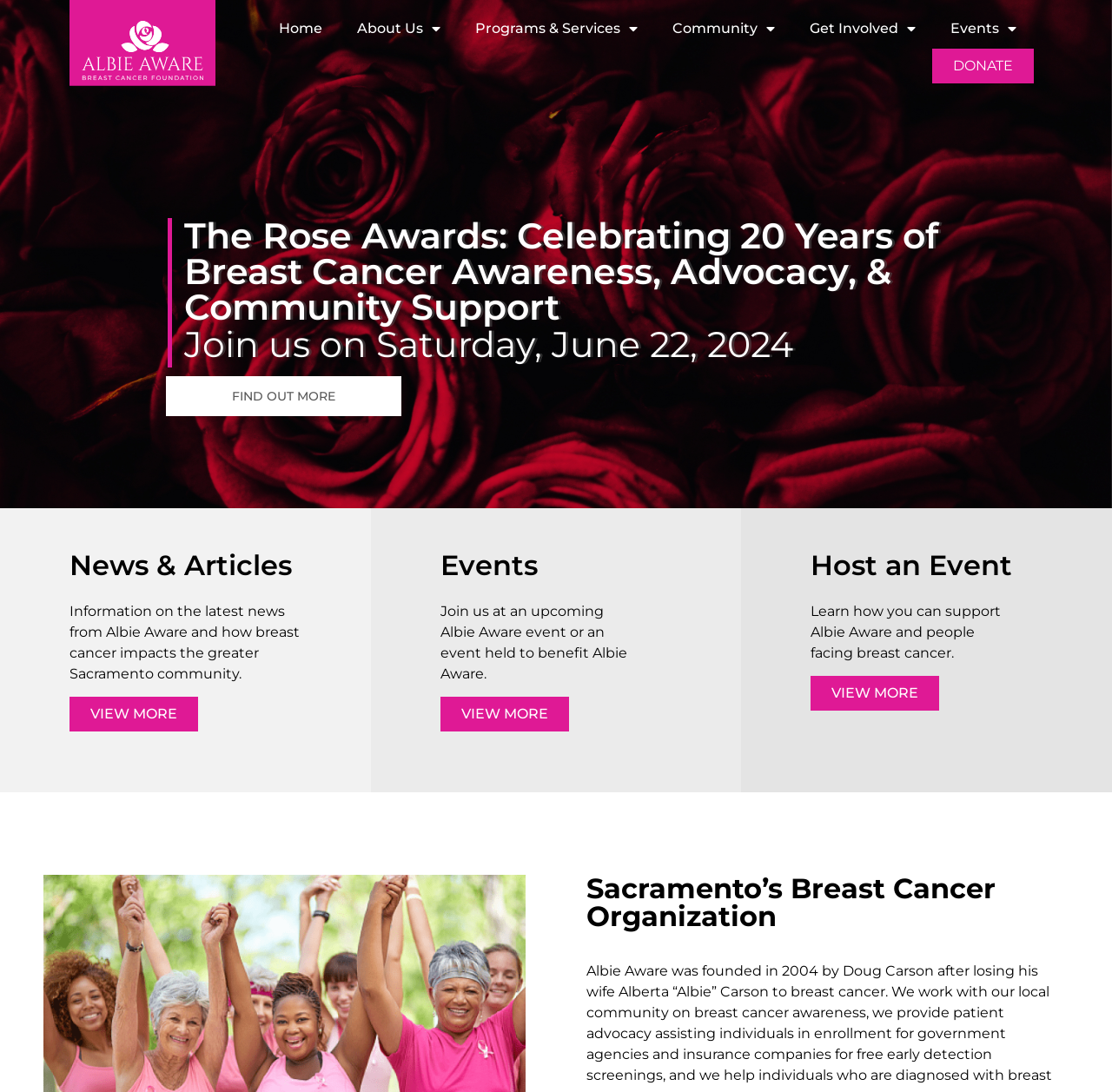Produce a meticulous description of the webpage.

The webpage is about the Albie Aware Breast Cancer Foundation, which provides assistance for diagnostic testing, advocacy, education, and support to individuals facing breast cancer in Sacramento. 

At the top left of the page, there is a figure with a link. To the right of this figure, there is a navigation menu with links to different sections of the website, including "Home", "About Us", "Programs & Services", "Community", "Get Involved", and "Events". 

Below the navigation menu, there are three sections. The first section is titled "News & Articles" and contains a brief description of the latest news from Albie Aware and its impact on the Sacramento community. There is a "VIEW MORE" link at the bottom of this section. 

The second section is about events, with a brief description of upcoming Albie Aware events and events benefiting the organization. There is also a "VIEW MORE" link at the bottom of this section. 

The third section is about hosting an event to support Albie Aware and people facing breast cancer. There is a "VIEW MORE" link at the bottom of this section. 

At the bottom of the page, there is a section with a title "Sacramento’s Breast Cancer Organization" and a brief description of the organization's history and mission.